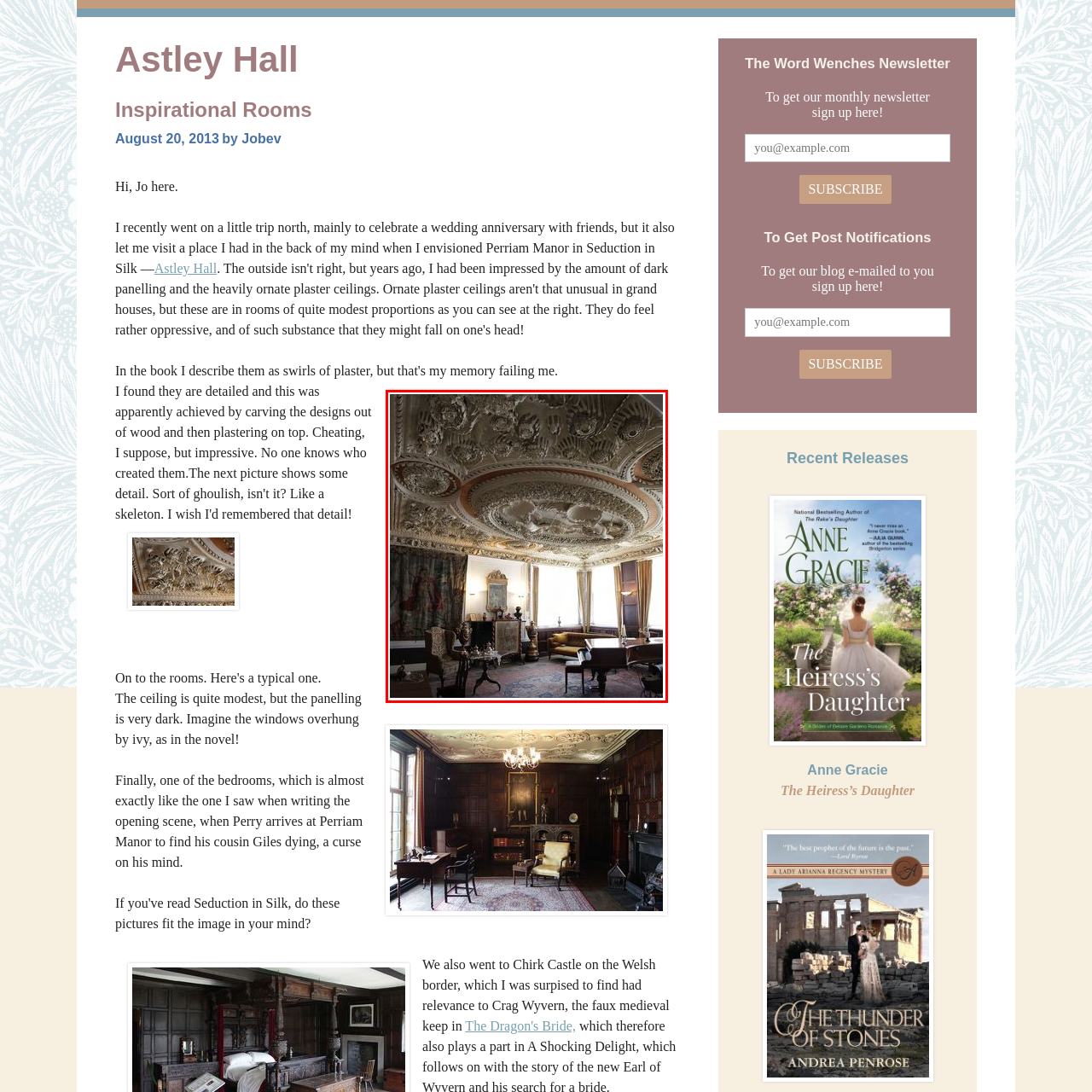What type of light floods the room?
Focus on the visual details within the red bounding box and provide an in-depth answer based on your observations.

The room is illuminated by soft natural light that pours in through the large windows, which are draped with rich curtains, creating a warm and inviting atmosphere.